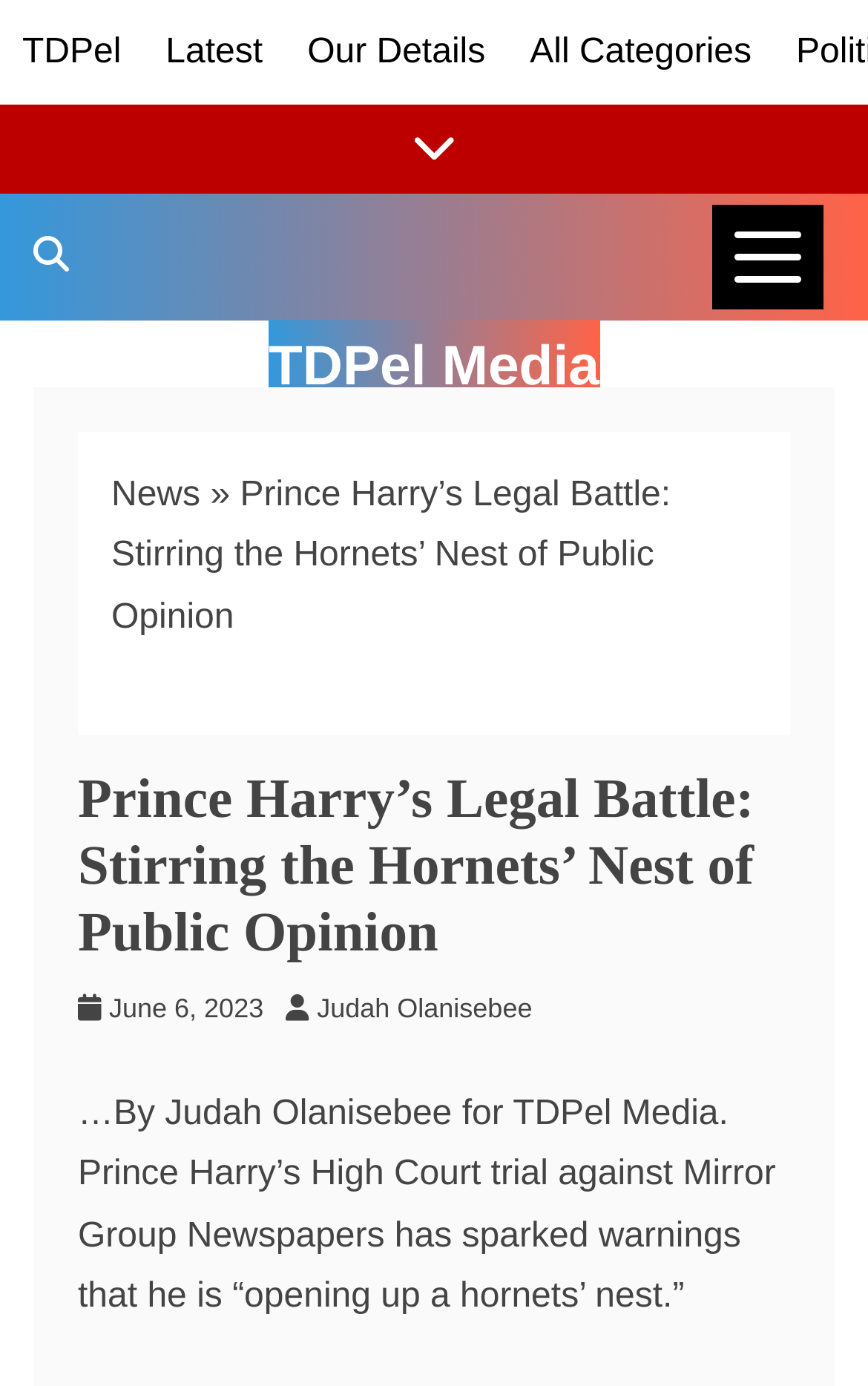Produce a meticulous description of the webpage.

The webpage is about Prince Harry's legal battle, specifically his High Court trial against Mirror Group Newspapers. At the top left of the page, there are four links: "TDPel", "Latest", "Our Details", and "All Categories". Below these links, there is a button labeled "News Categories" and a link to "Show/Hide News Links". On the top right, there is a search bar labeled "Search TDPel Media".

The main content of the page is divided into sections. The first section has a breadcrumb navigation with links to "News" and the title of the article "Prince Harry’s Legal Battle: Stirring the Hornets’ Nest of Public Opinion". Below the breadcrumb navigation, there is a header with the same title as the article. The article's metadata is displayed below the header, including the date "June 6, 2023" and the author "Judah Olanisebee".

The main article text starts below the metadata, describing Prince Harry's High Court trial and its implications. The text is quite long, spanning almost the entire width of the page. There are no images on the page.